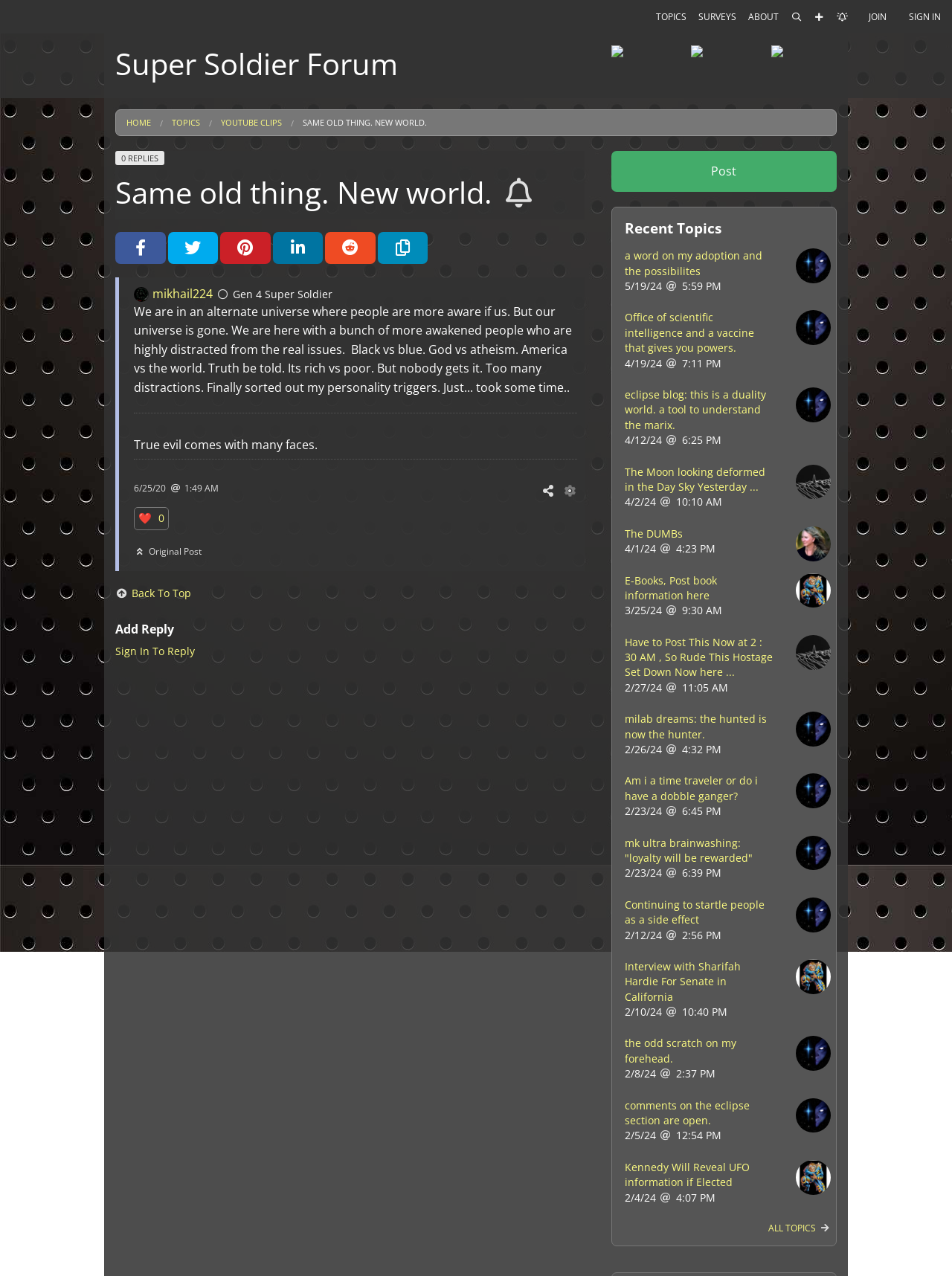Please locate the bounding box coordinates of the region I need to click to follow this instruction: "Click on the 'TOPICS' link".

[0.683, 0.0, 0.727, 0.026]